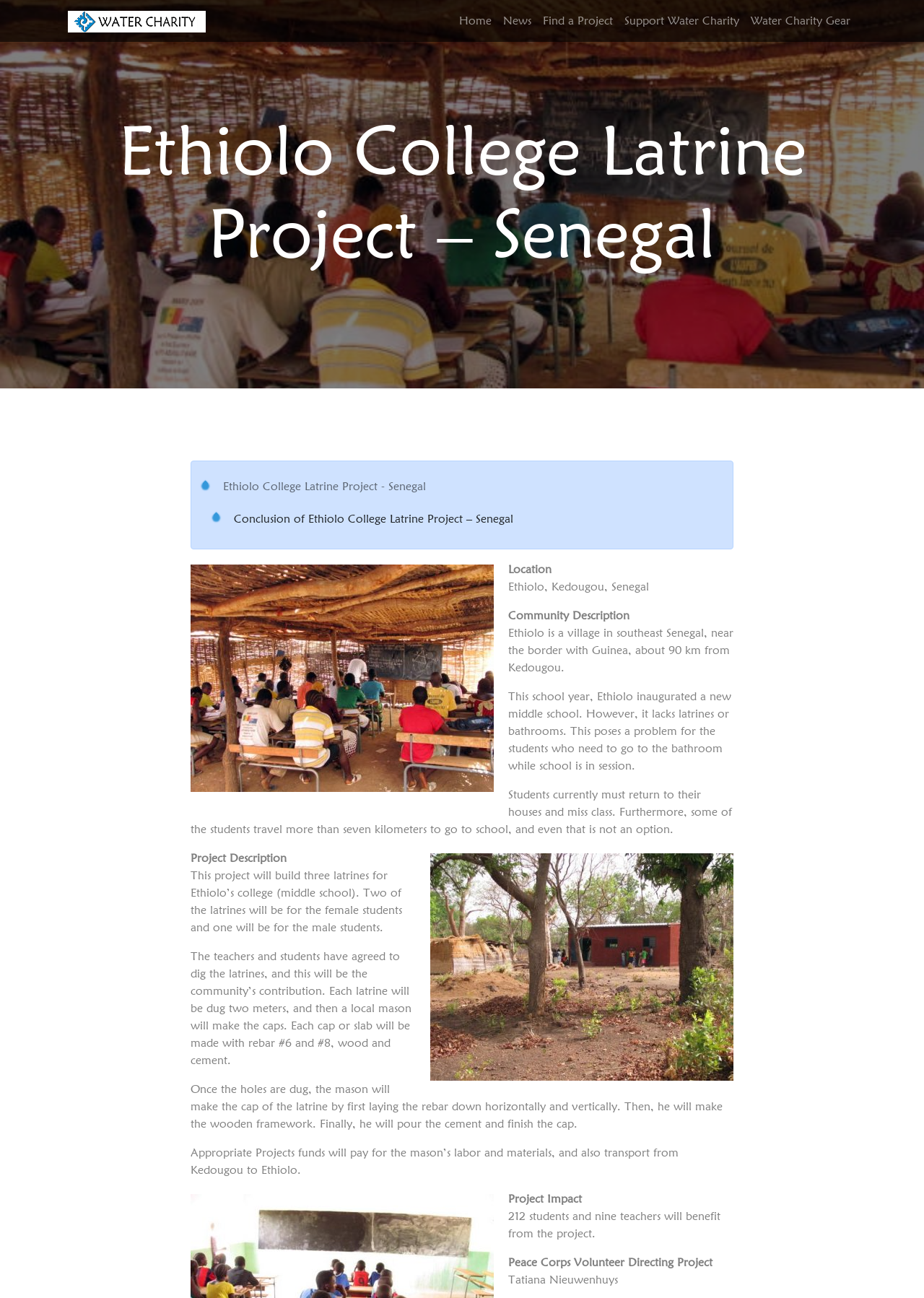Please find the bounding box coordinates for the clickable element needed to perform this instruction: "Scroll to top".

[0.956, 0.681, 0.984, 0.701]